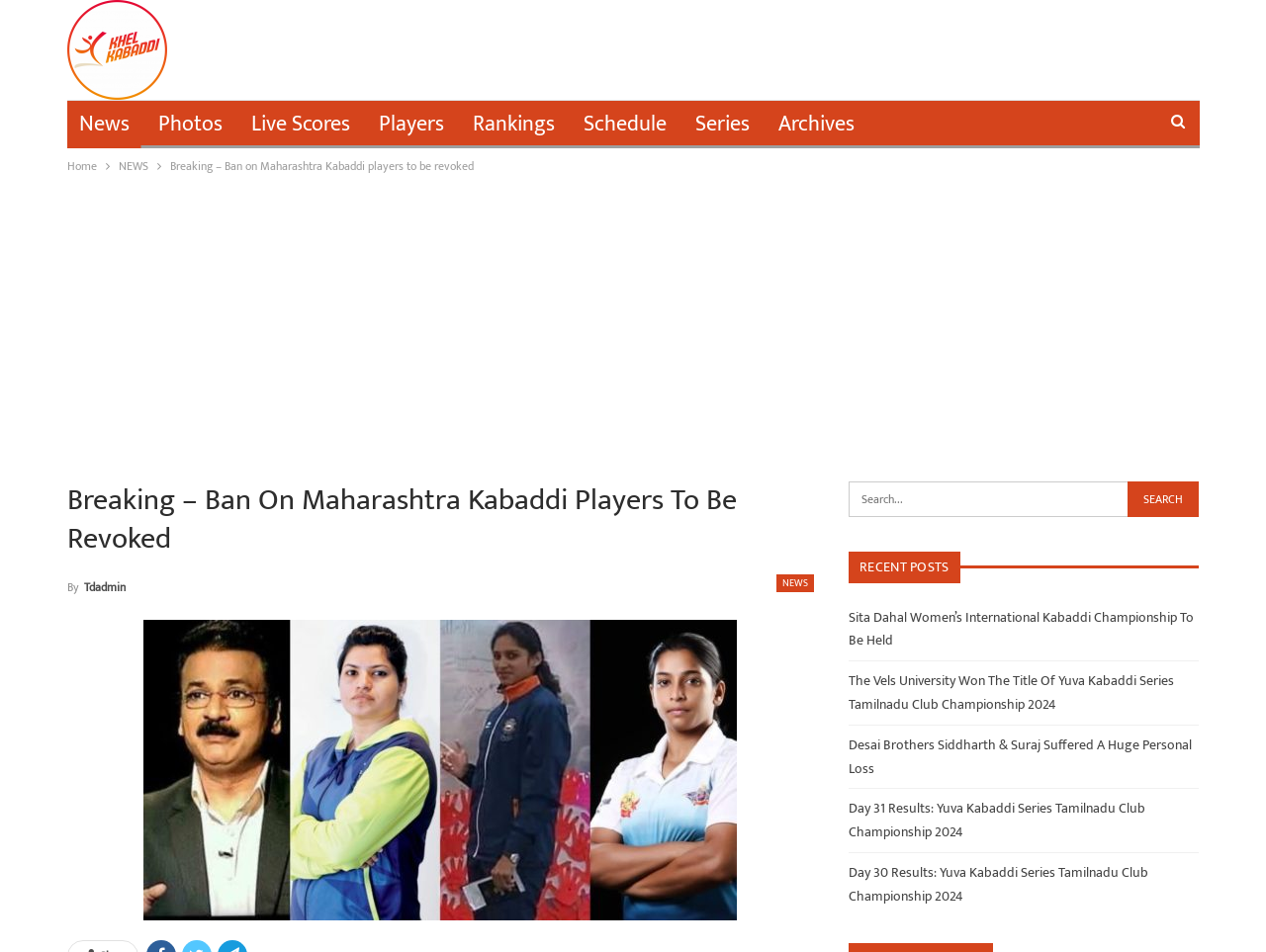Refer to the screenshot and answer the following question in detail:
What is the purpose of the search bar?

The search bar is located in the top-right corner of the webpage, and it allows users to search for specific news articles or topics related to kabaddi. The search bar is accompanied by a 'Search' button, indicating its purpose.